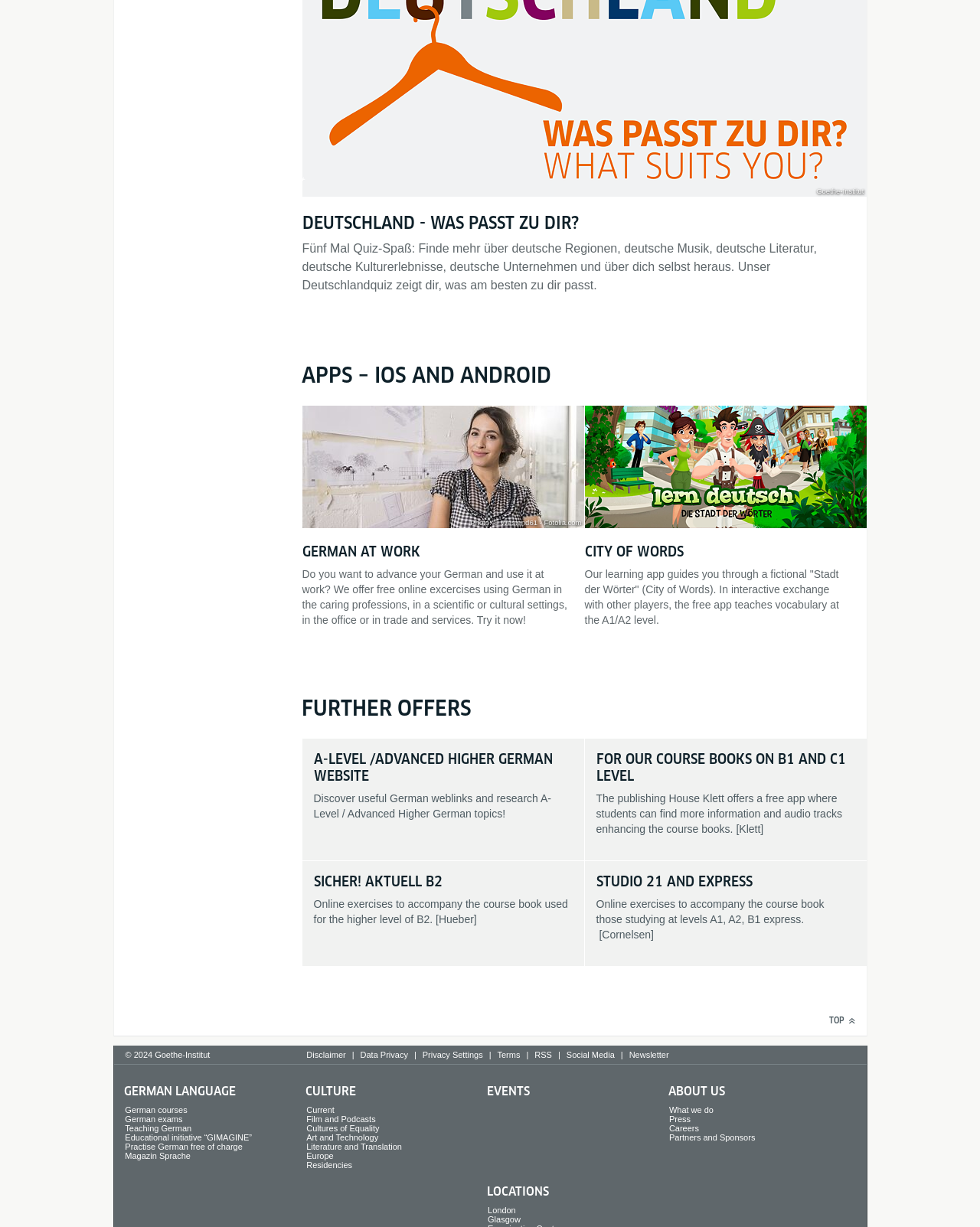Provide the bounding box coordinates of the area you need to click to execute the following instruction: "Click the 'ABDUSSAMAD.COM' link".

None